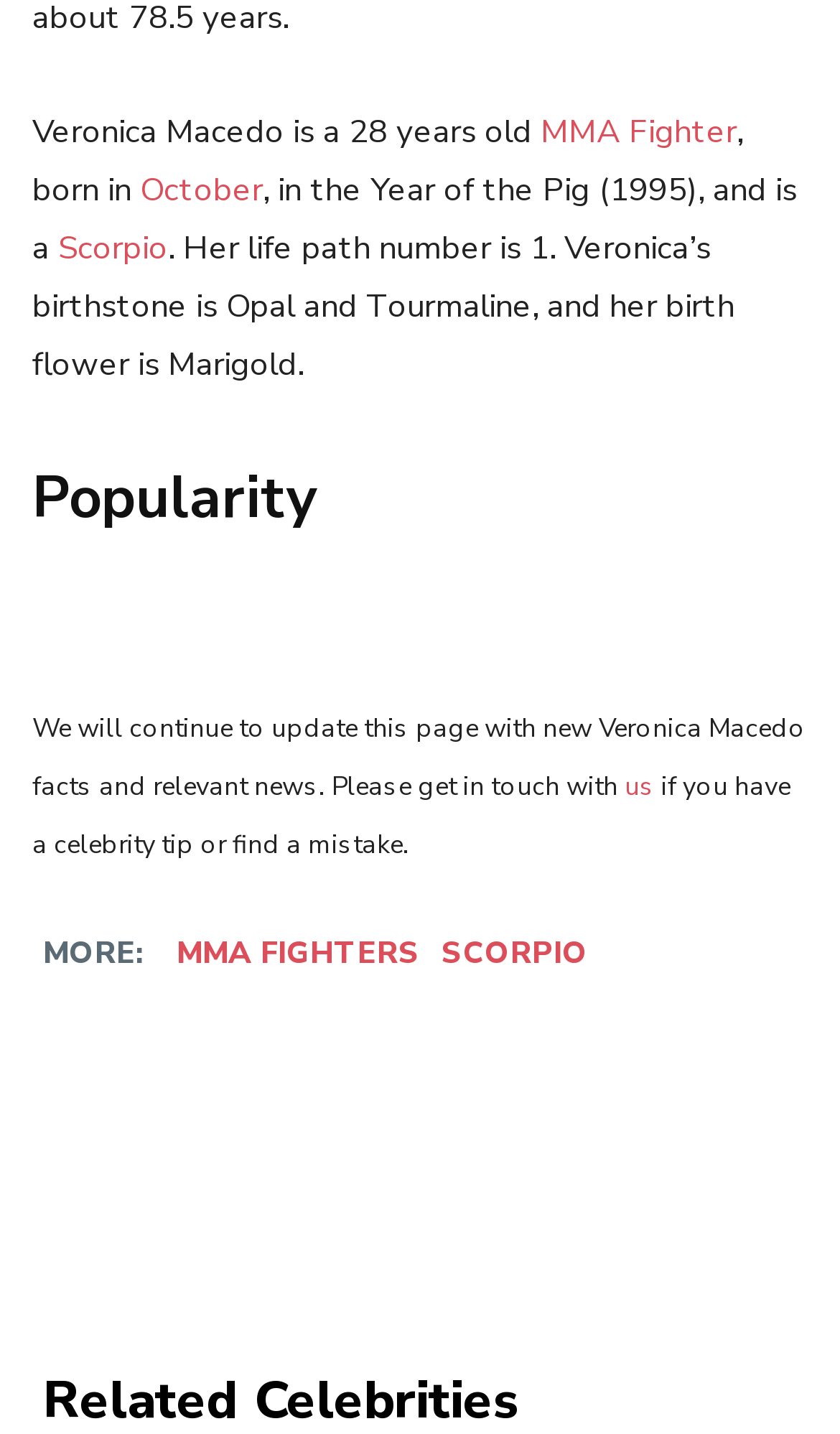Use a single word or phrase to answer the following:
What is Veronica Macedo's age?

28